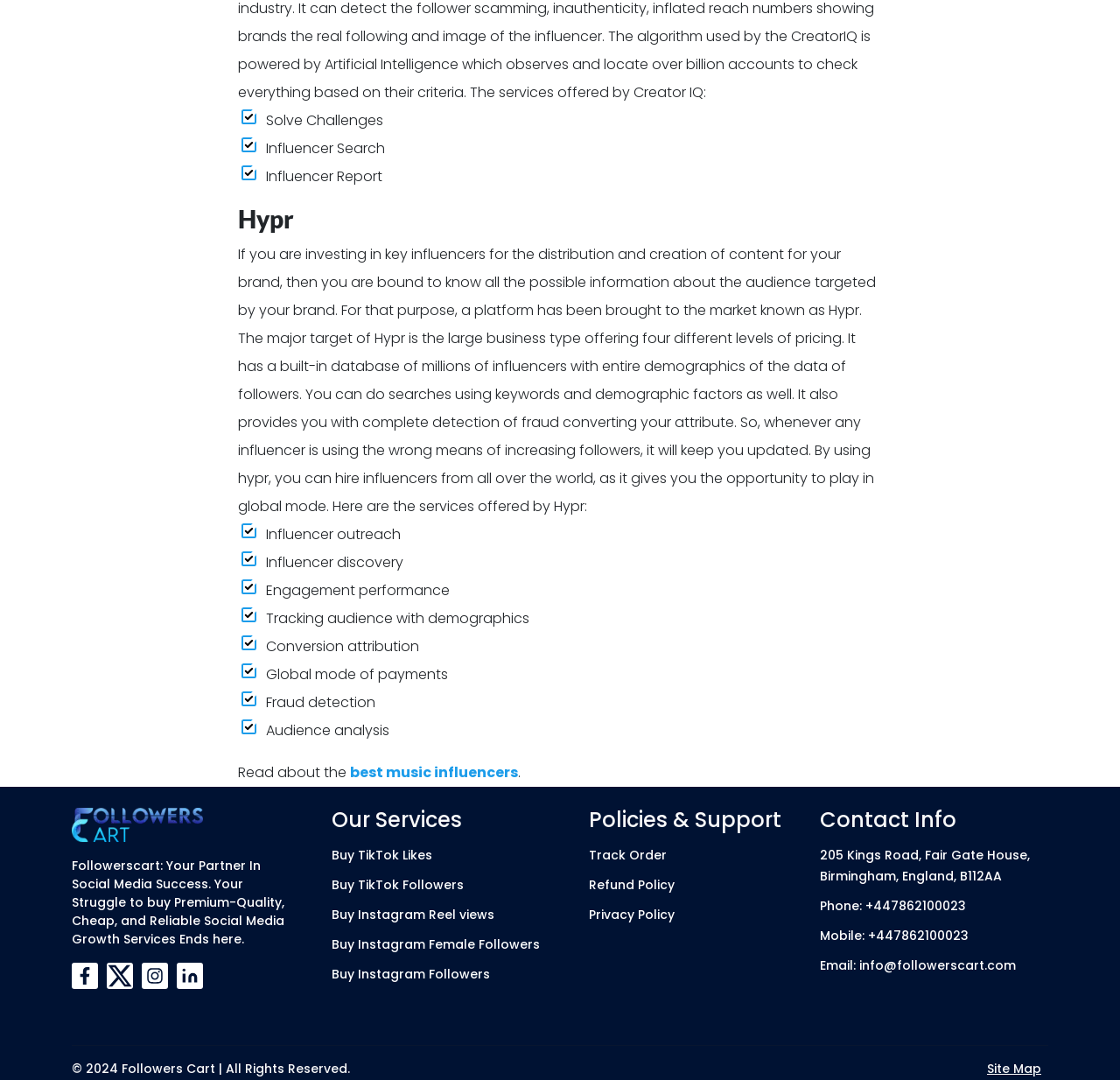Can you determine the bounding box coordinates of the area that needs to be clicked to fulfill the following instruction: "Contact us via email"?

[0.732, 0.886, 0.907, 0.902]